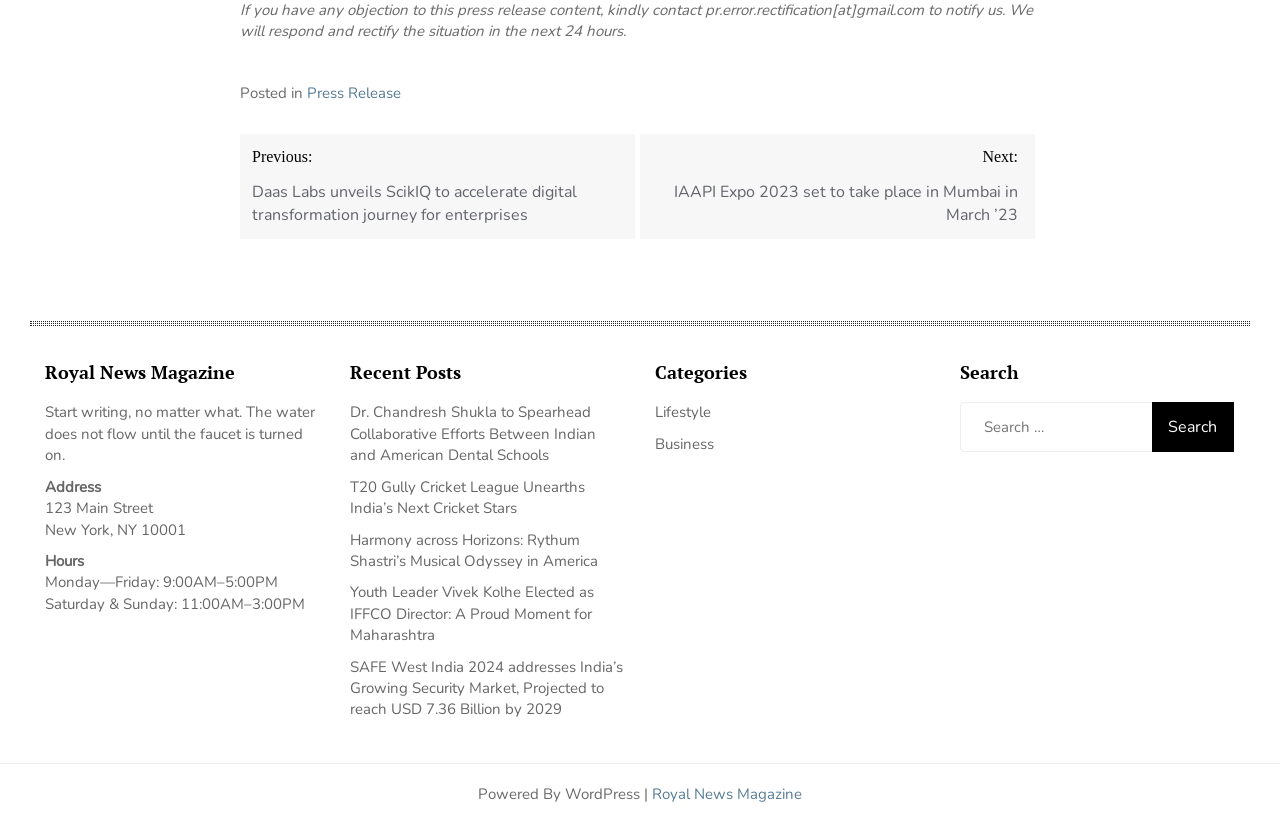Using the webpage screenshot and the element description parent_node: Search for: value="Search", determine the bounding box coordinates. Specify the coordinates in the format (top-left x, top-left y, bottom-right x, bottom-right y) with values ranging from 0 to 1.

[0.9, 0.487, 0.964, 0.548]